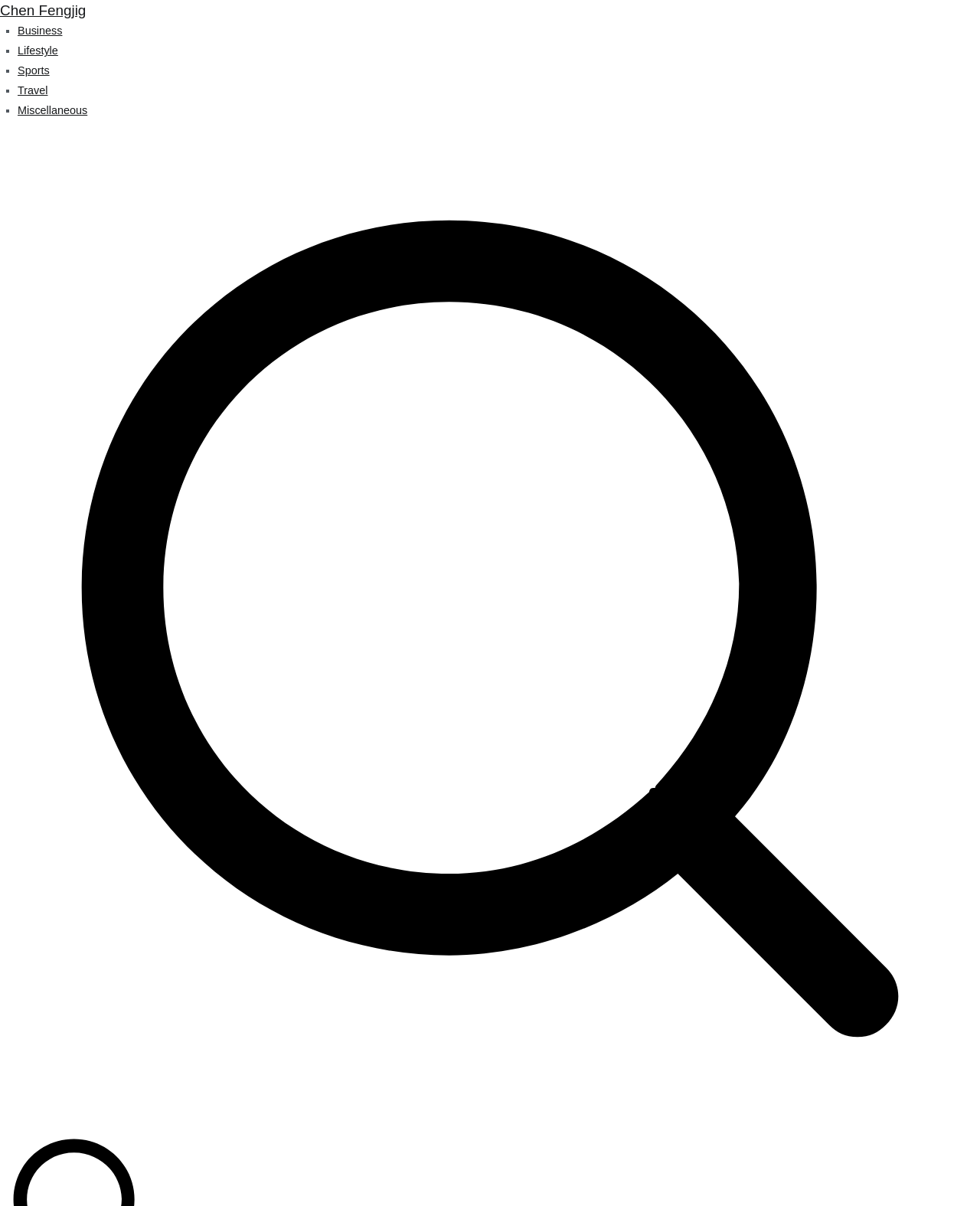Given the element description: "Sports", predict the bounding box coordinates of this UI element. The coordinates must be four float numbers between 0 and 1, given as [left, top, right, bottom].

[0.018, 0.053, 0.05, 0.064]